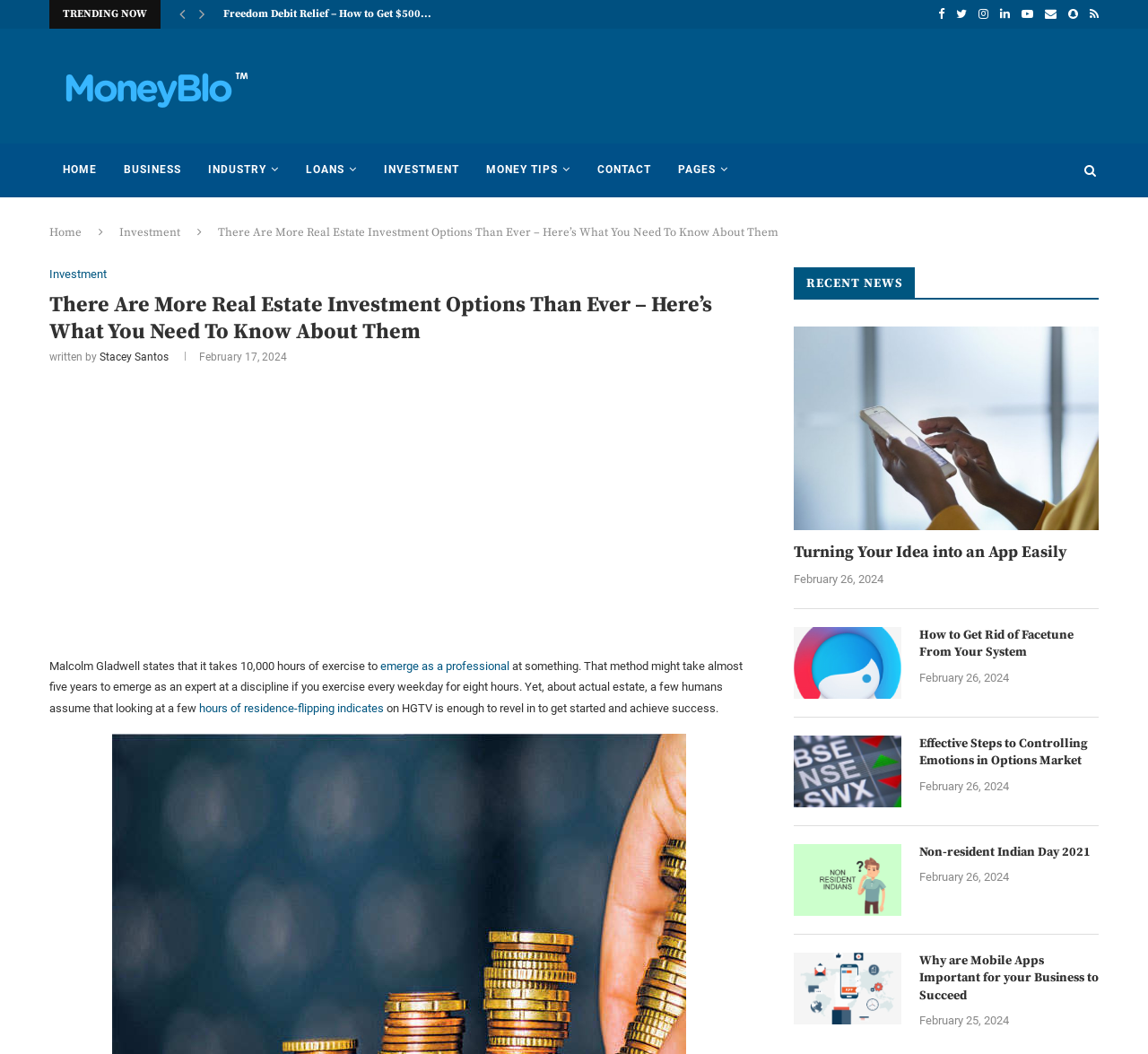Using the description: "Investment", identify the bounding box of the corresponding UI element in the screenshot.

[0.043, 0.254, 0.093, 0.267]